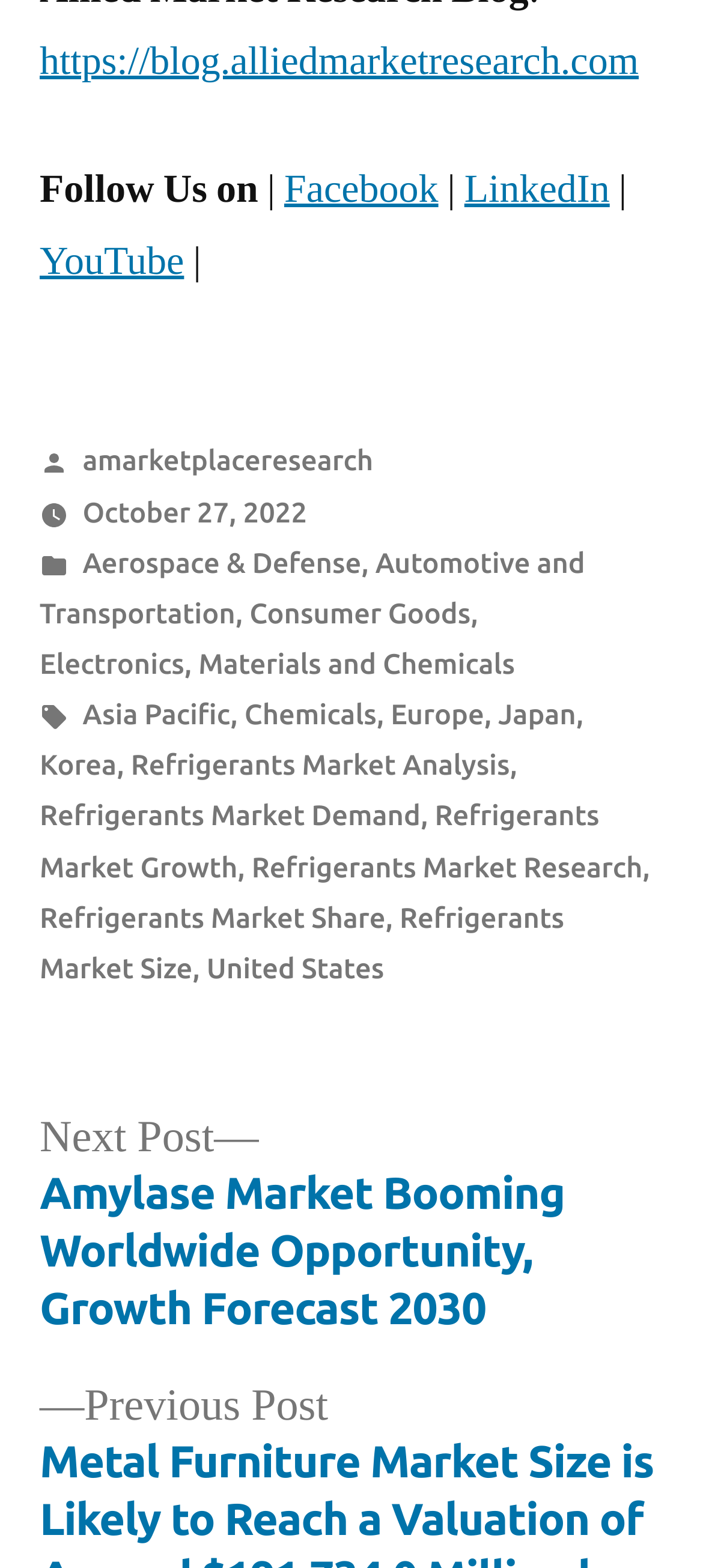Provide the bounding box coordinates of the HTML element described by the text: "Facebook". The coordinates should be in the format [left, top, right, bottom] with values between 0 and 1.

[0.404, 0.105, 0.624, 0.137]